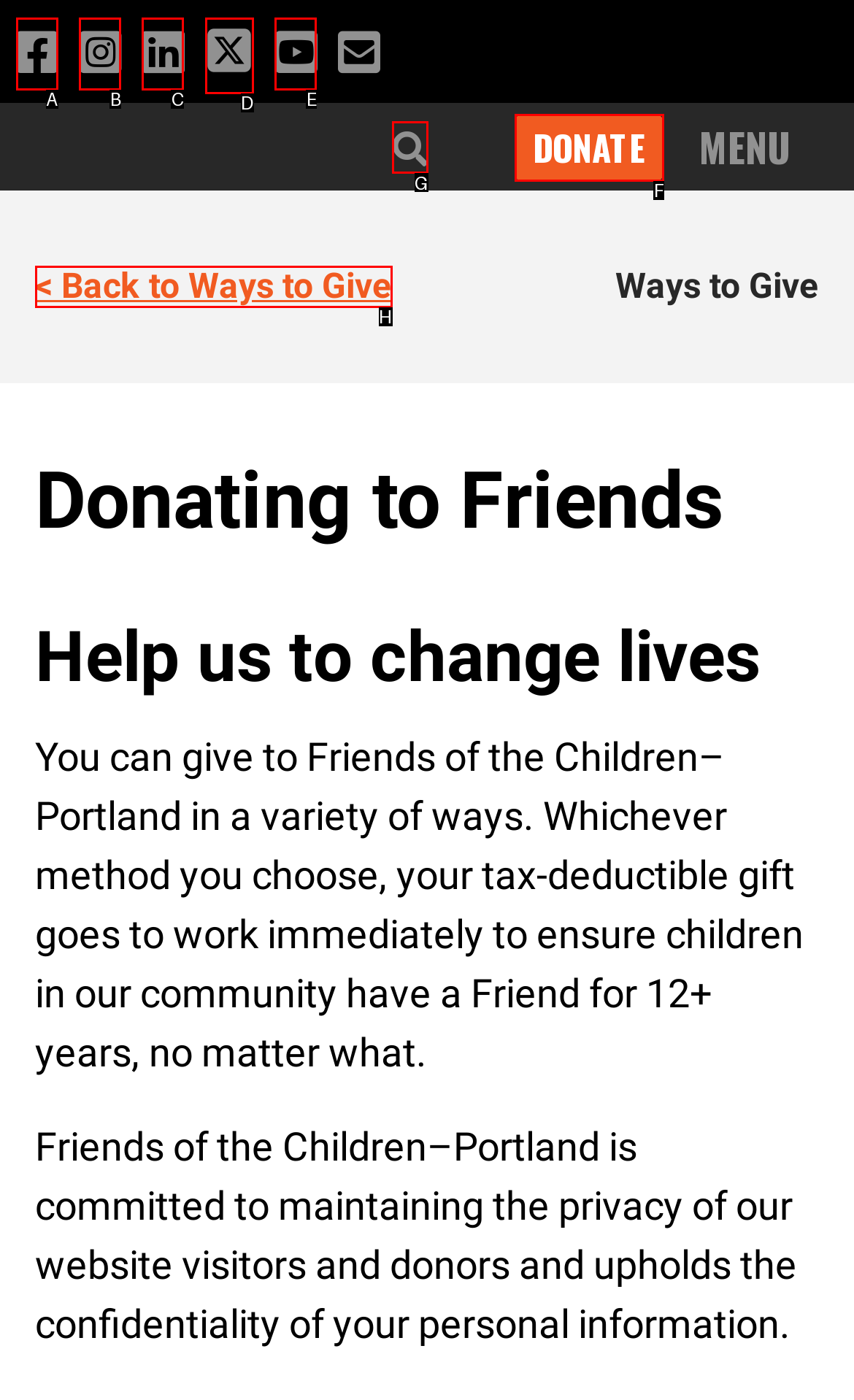Select the appropriate HTML element to click on to finish the task: explore topics.
Answer with the letter corresponding to the selected option.

None